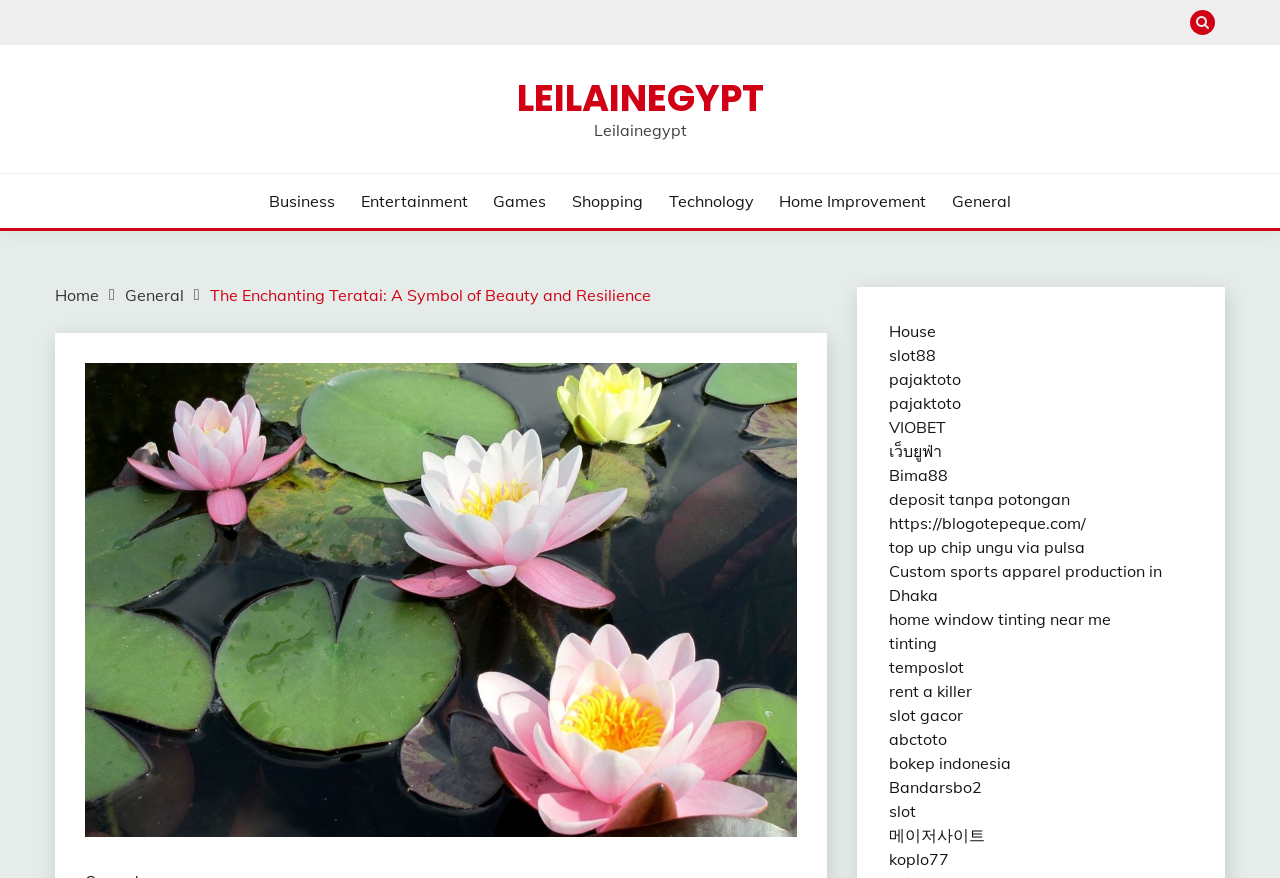Identify the bounding box coordinates for the UI element described as follows: "Download map". Ensure the coordinates are four float numbers between 0 and 1, formatted as [left, top, right, bottom].

None